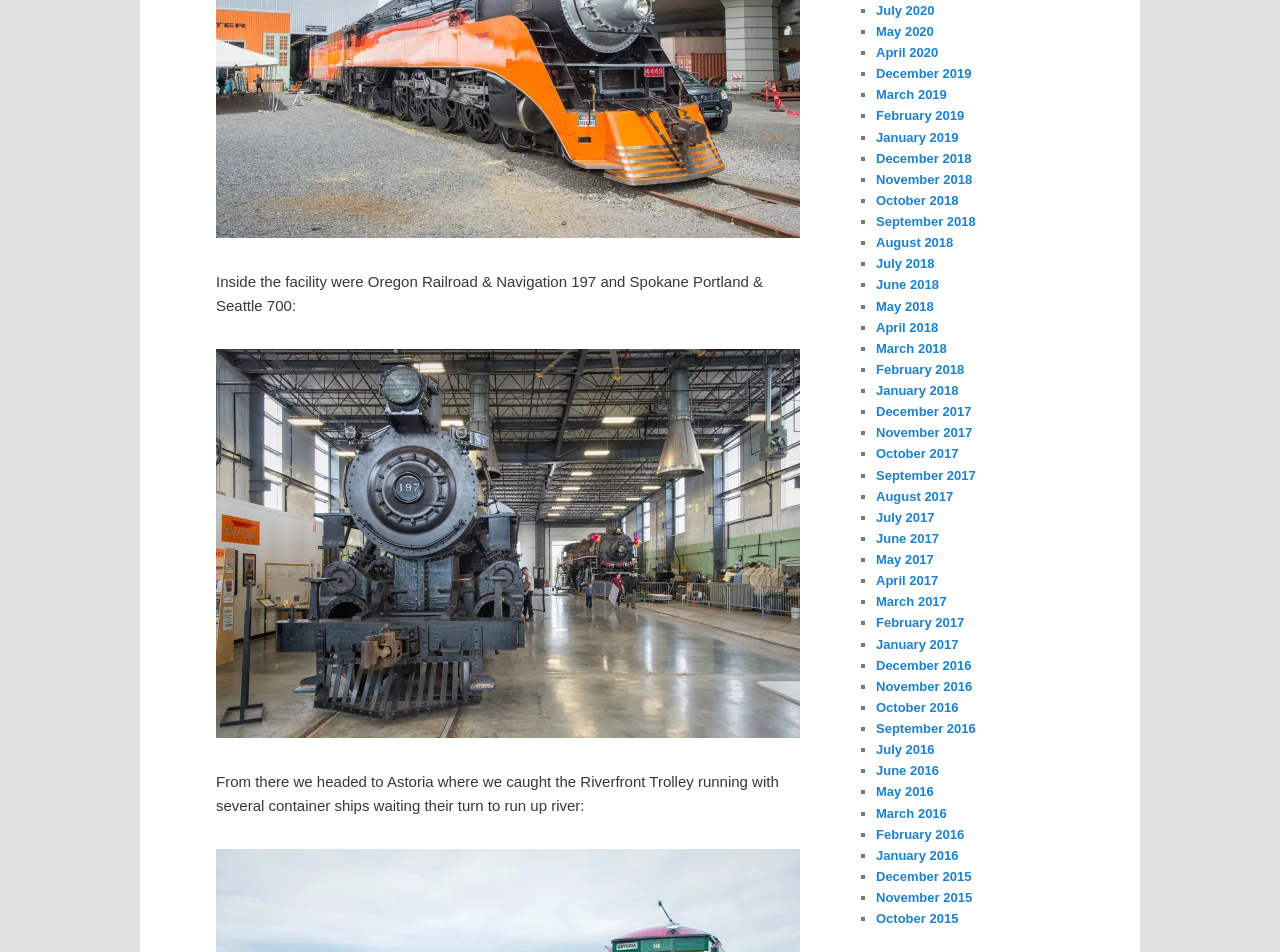Consider the image and give a detailed and elaborate answer to the question: 
How many container ships are waiting to run up river?

The question asks about the number of container ships waiting to run up river. By reading the StaticText element with ID 607, we can find the answer, which is 'several'.